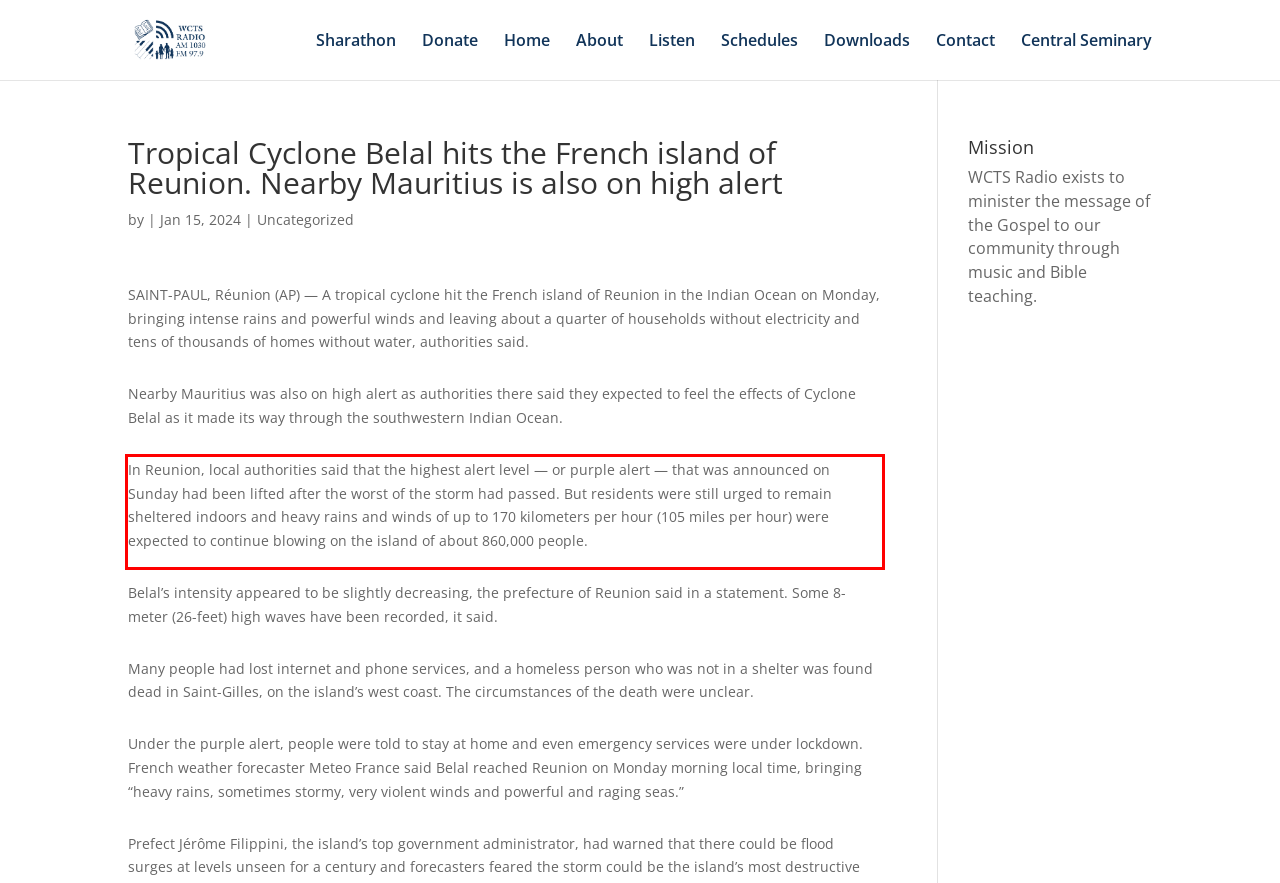Please identify the text within the red rectangular bounding box in the provided webpage screenshot.

In Reunion, local authorities said that the highest alert level — or purple alert — that was announced on Sunday had been lifted after the worst of the storm had passed. But residents were still urged to remain sheltered indoors and heavy rains and winds of up to 170 kilometers per hour (105 miles per hour) were expected to continue blowing on the island of about 860,000 people.